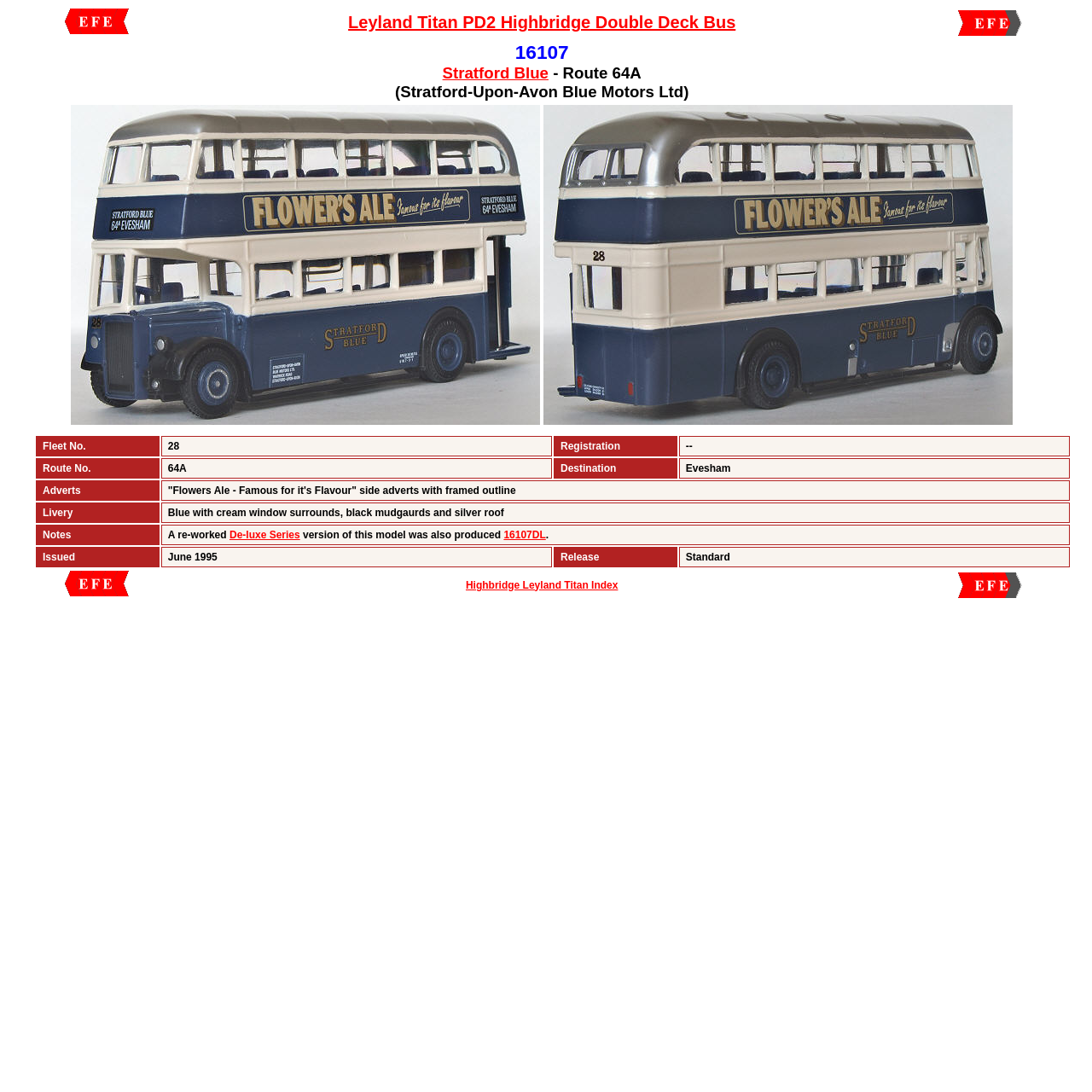Identify the bounding box coordinates of the clickable region to carry out the given instruction: "Click on the 'Prevous Model' link".

[0.059, 0.023, 0.118, 0.034]